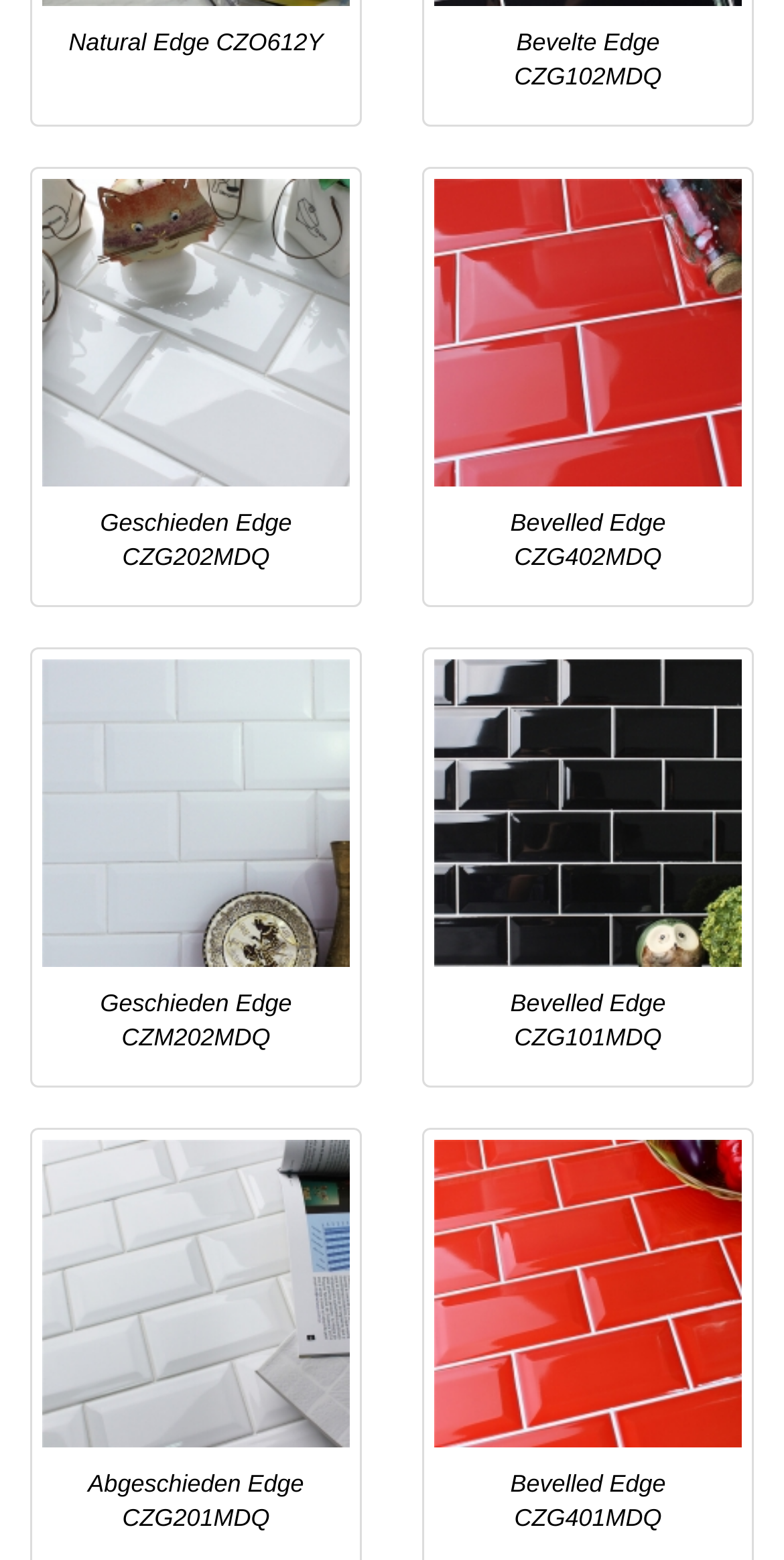Respond to the following question with a brief word or phrase:
How many images are on the webpage?

8